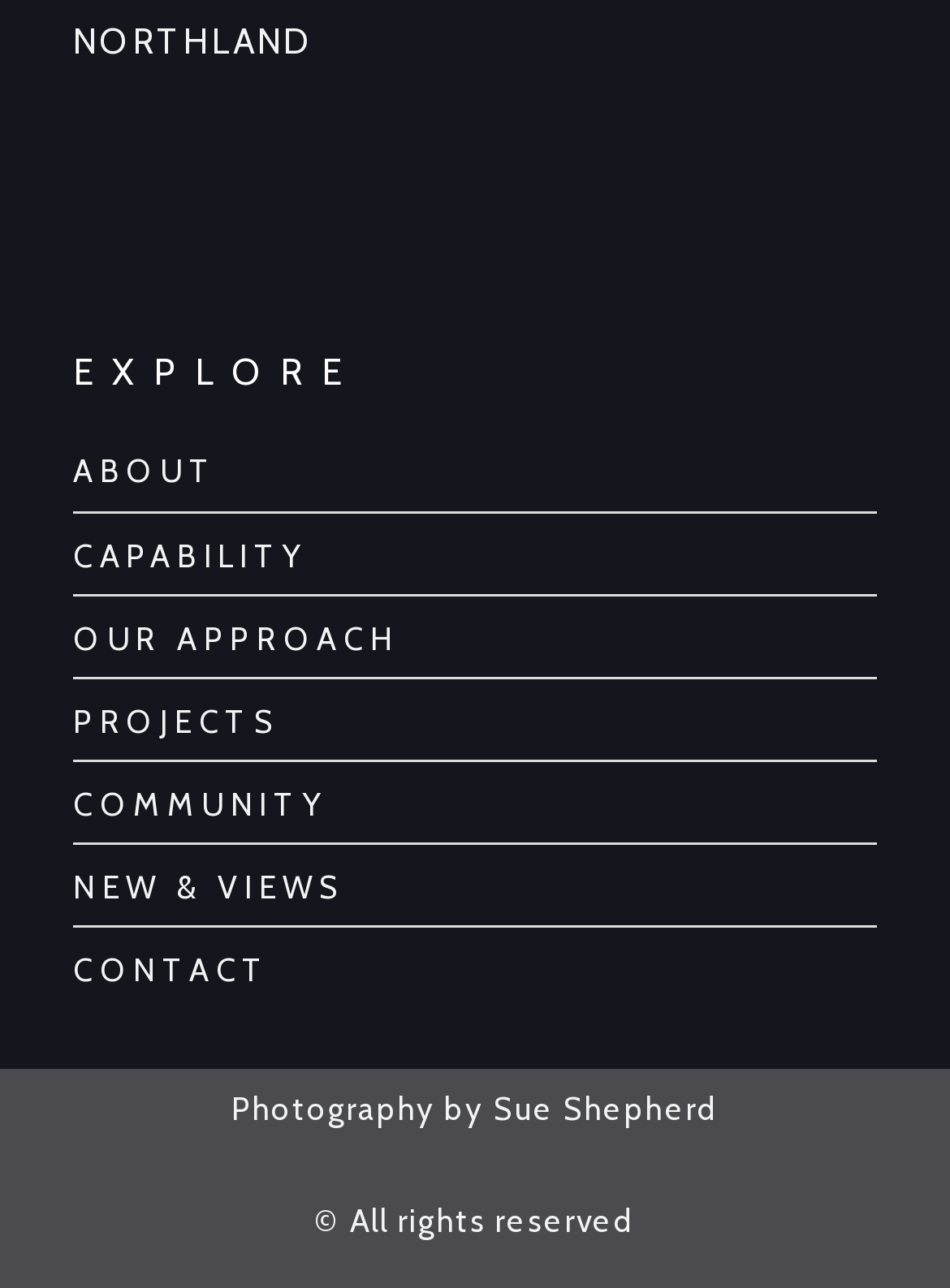Locate the bounding box coordinates of the element to click to perform the following action: 'click EXPLORE'. The coordinates should be given as four float values between 0 and 1, in the form of [left, top, right, bottom].

[0.077, 0.273, 0.923, 0.307]